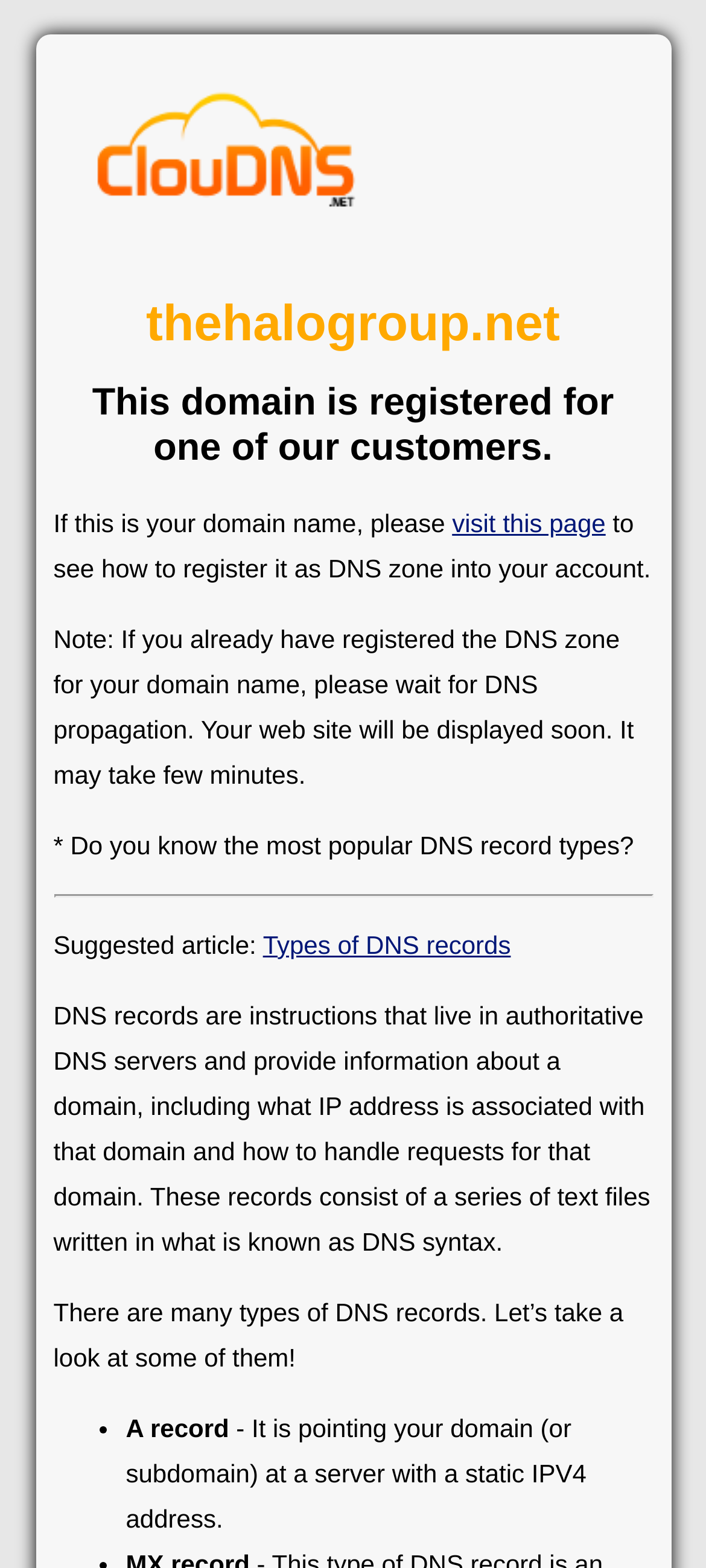What is the domain name registered for?
Can you offer a detailed and complete answer to this question?

The webpage indicates that the domain name is registered for one of our customers, as stated in the heading 'This domain is registered for one of our customers.'